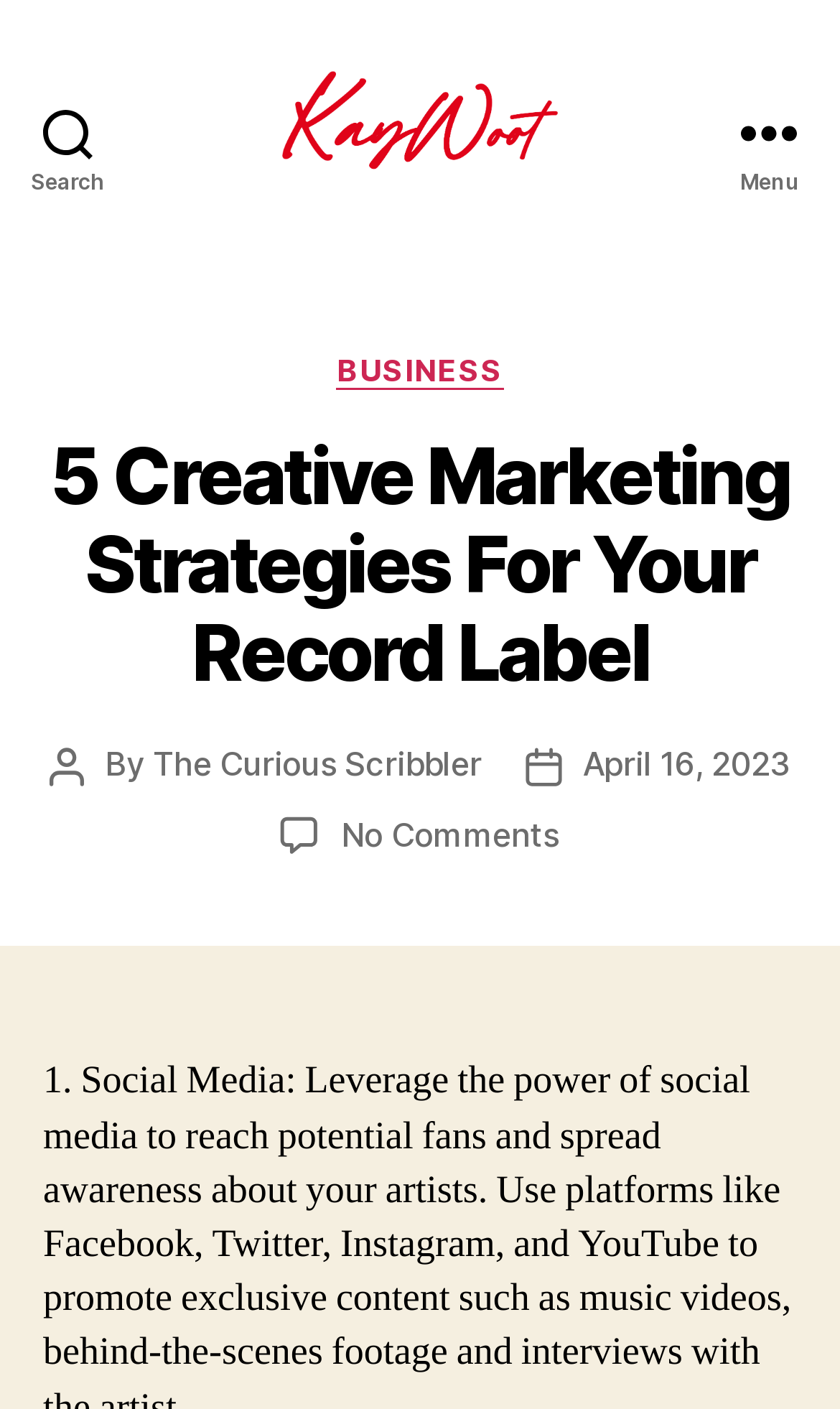Please identify the primary heading of the webpage and give its text content.

5 Creative Marketing Strategies For Your Record Label